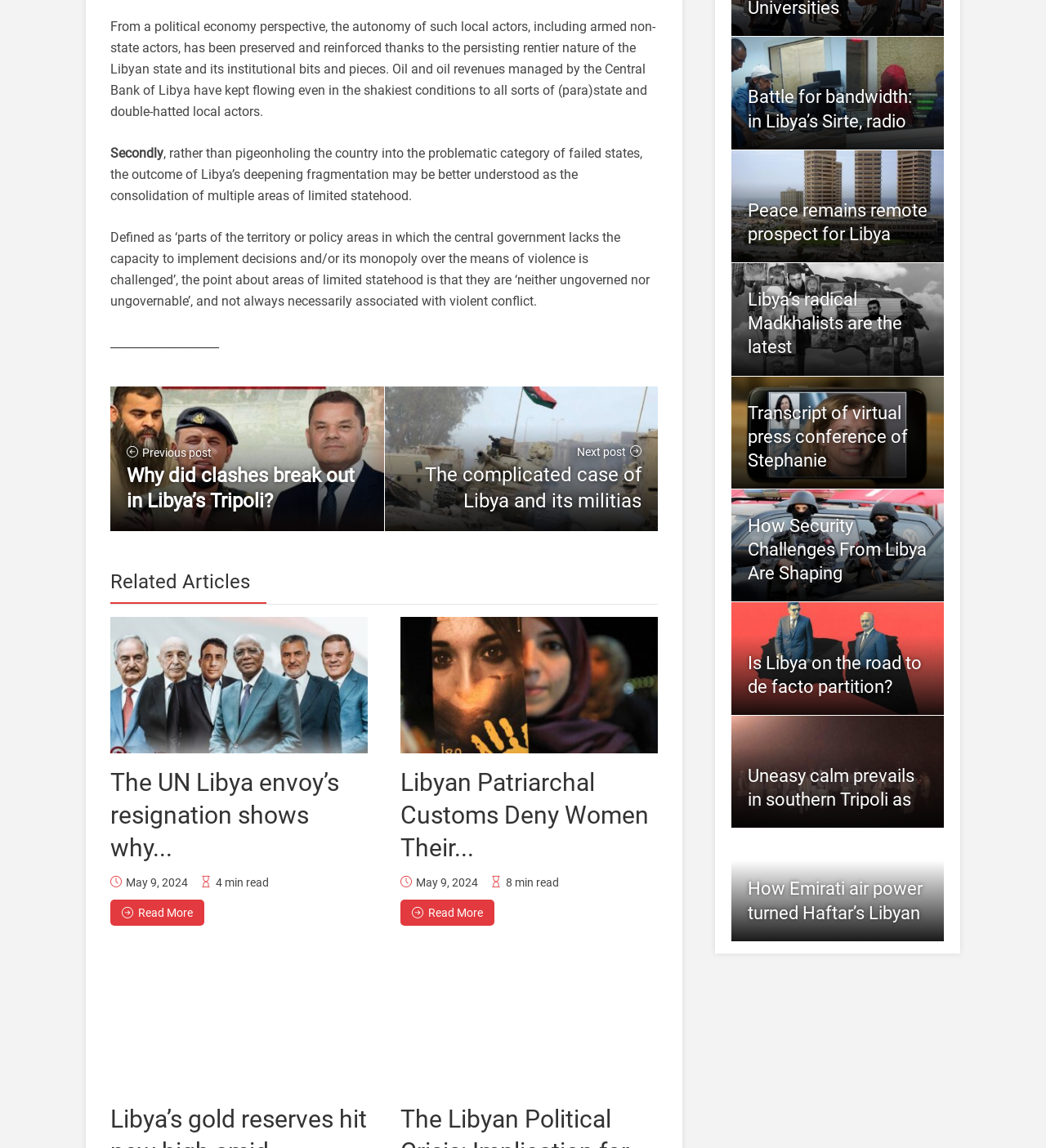Please determine the bounding box coordinates for the element that should be clicked to follow these instructions: "Read the article about Libya’s gold reserves".

[0.105, 0.831, 0.351, 0.95]